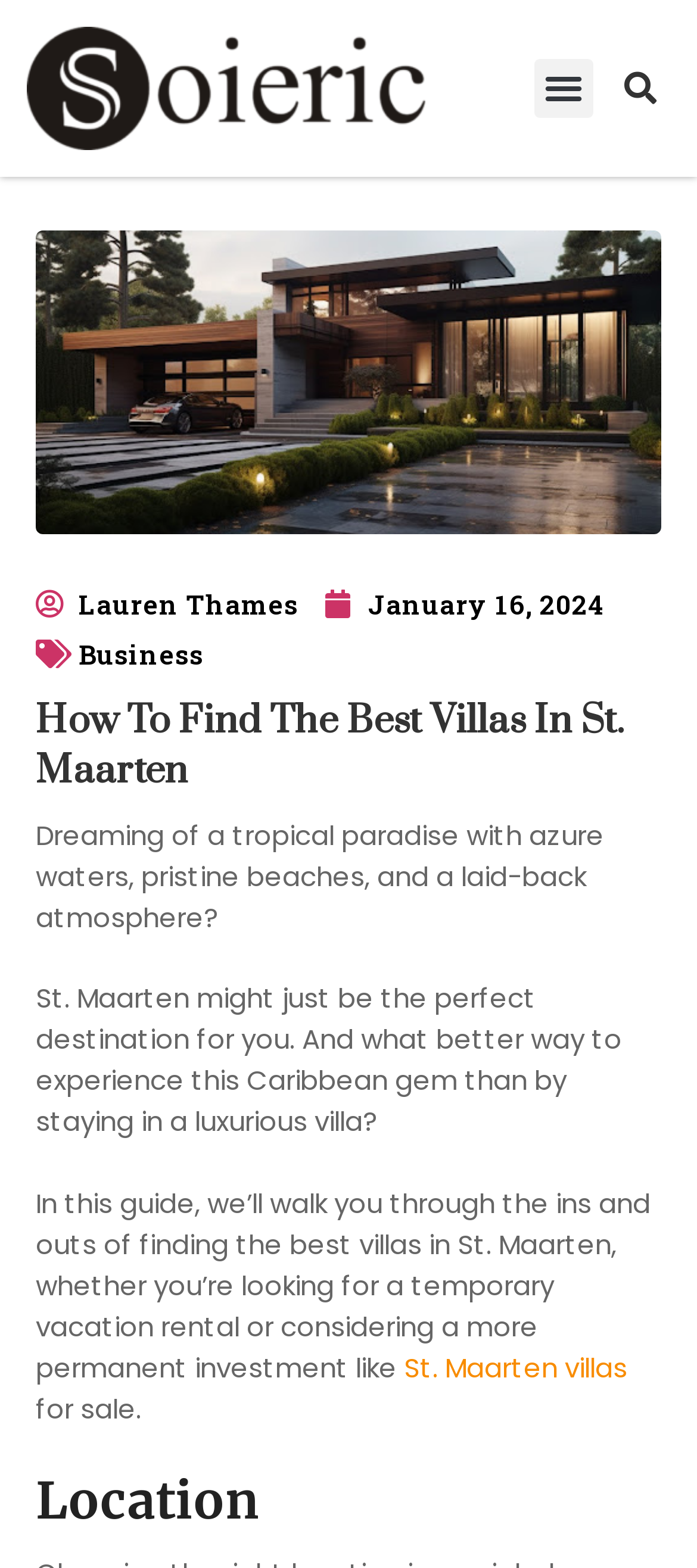What is the purpose of the guide?
Please answer the question as detailed as possible based on the image.

The purpose of the guide is to help readers find the best villas in St. Maarten, as stated in the text 'In this guide, we’ll walk you through the ins and outs of finding the best villas in St. Maarten'.